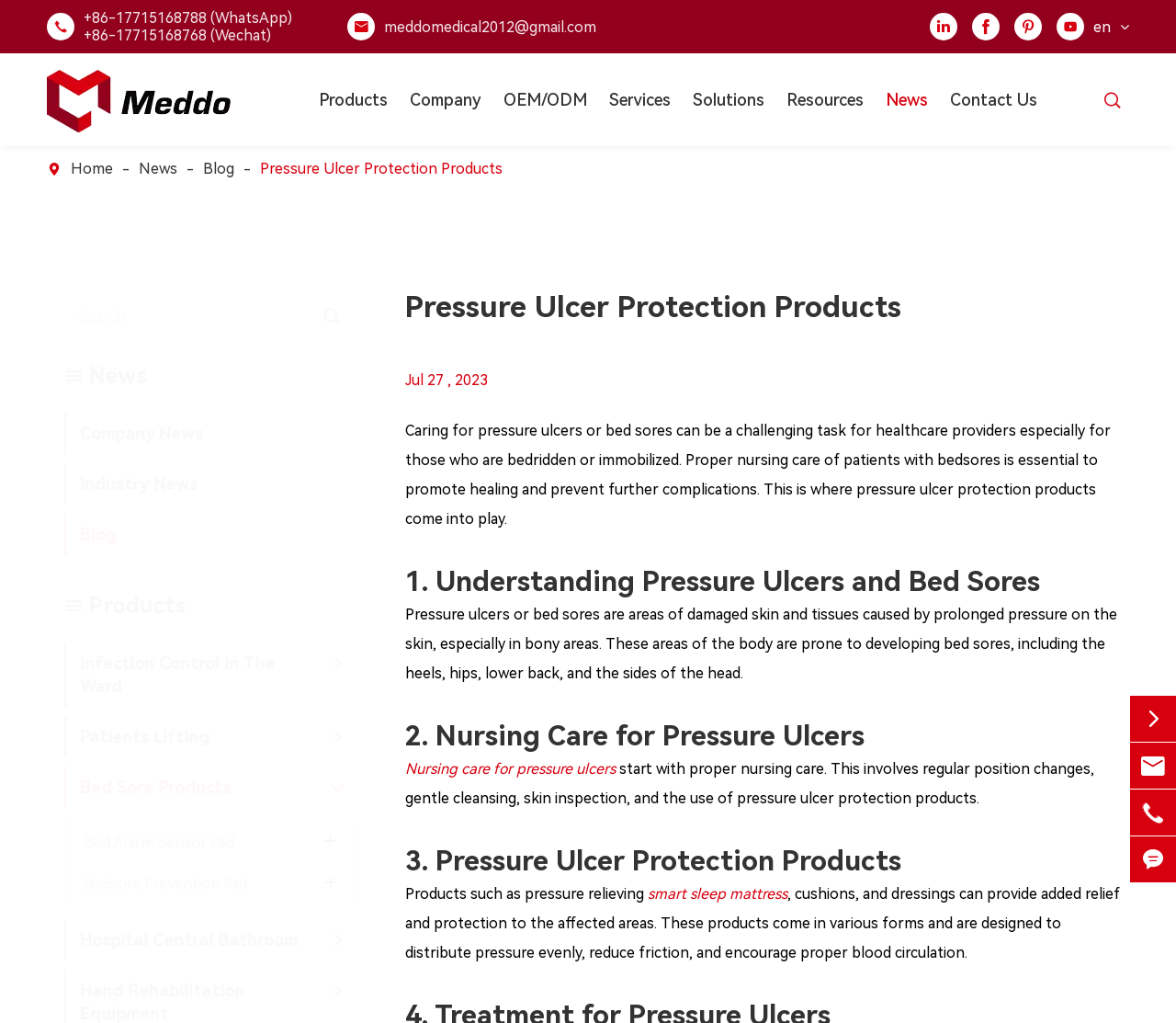Reply to the question below using a single word or brief phrase:
What is the link to the page about nursing care for pressure ulcers?

Nursing care for pressure ulcers